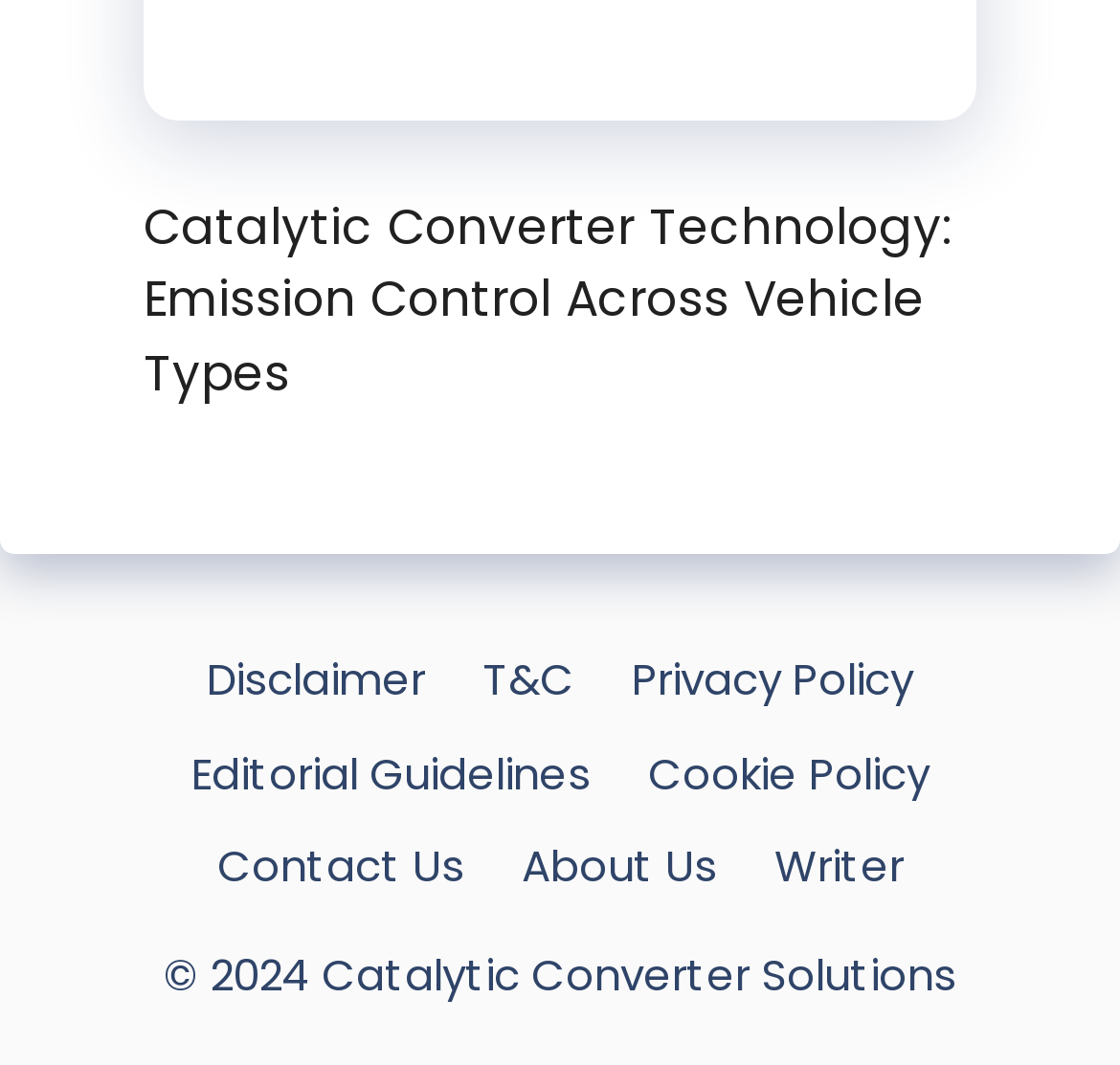Locate the coordinates of the bounding box for the clickable region that fulfills this instruction: "View disclaimer".

[0.185, 0.61, 0.379, 0.667]